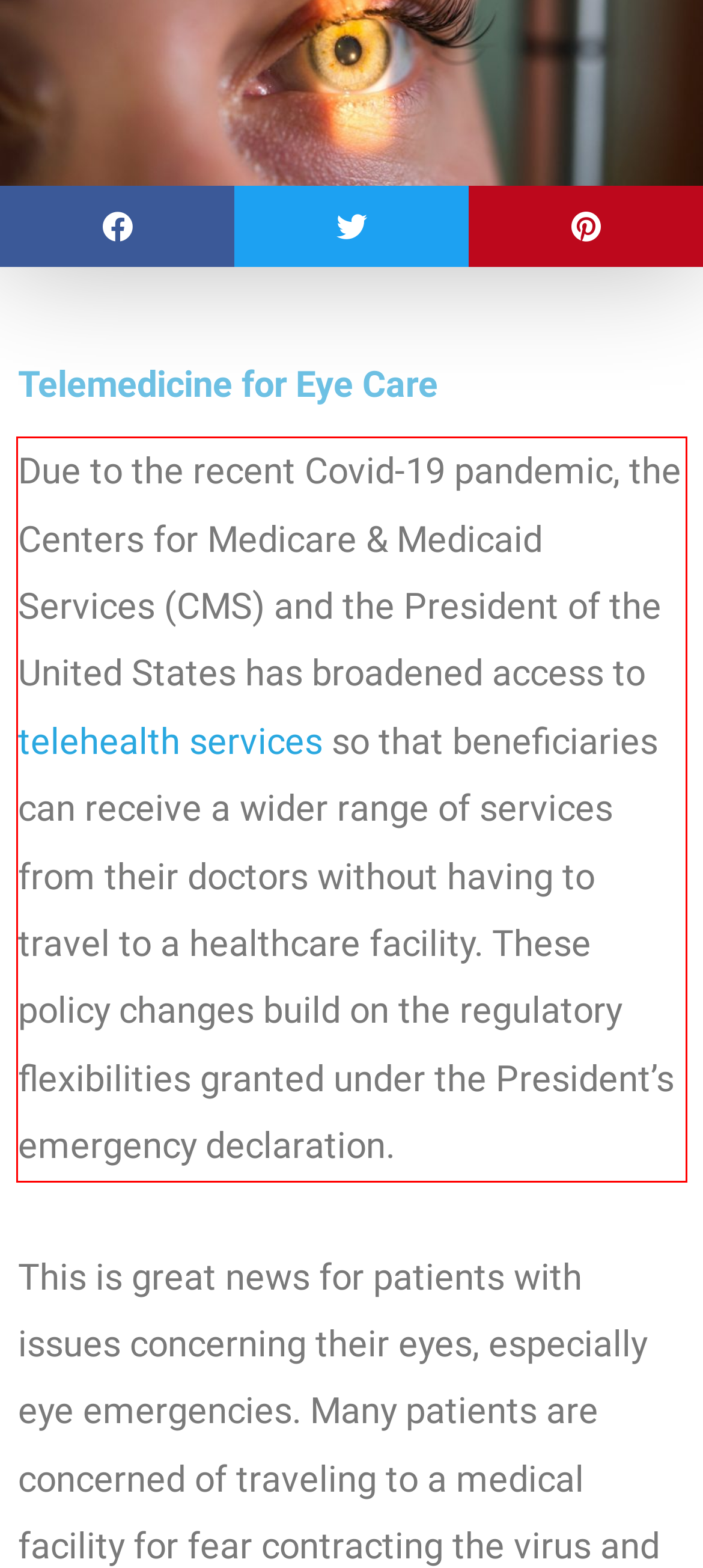You have a screenshot of a webpage, and there is a red bounding box around a UI element. Utilize OCR to extract the text within this red bounding box.

Due to the recent Covid-19 pandemic, the Centers for Medicare & Medicaid Services (CMS) and the President of the United States has broadened access to telehealth services so that beneficiaries can receive a wider range of services from their doctors without having to travel to a healthcare facility. These policy changes build on the regulatory flexibilities granted under the President’s emergency declaration.